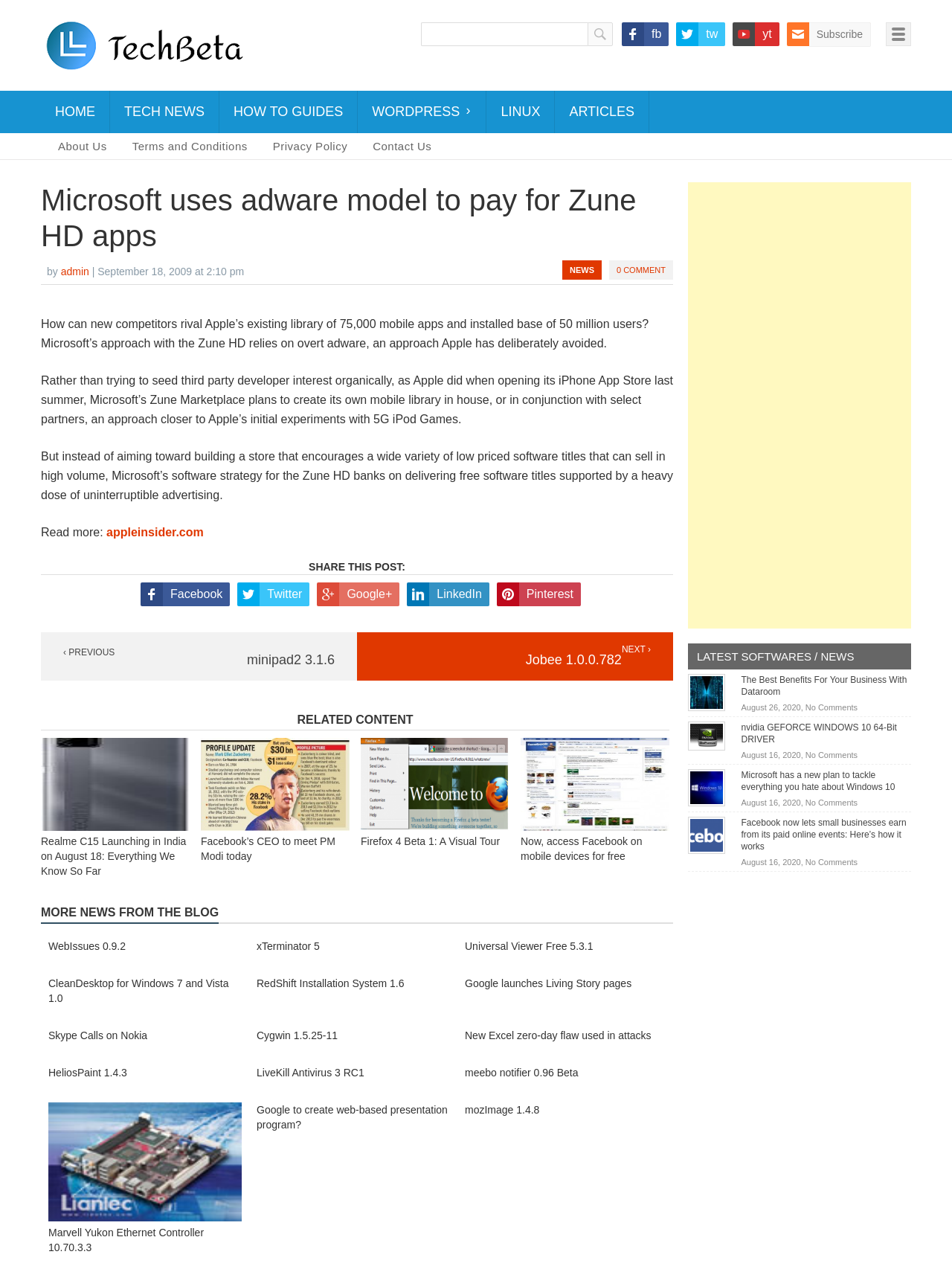What is the date of the article?
Refer to the image and give a detailed response to the question.

The date of the article can be found by looking at the section below the title of the article, which contains the text 'September 18, 2009 at 2:10 pm'.